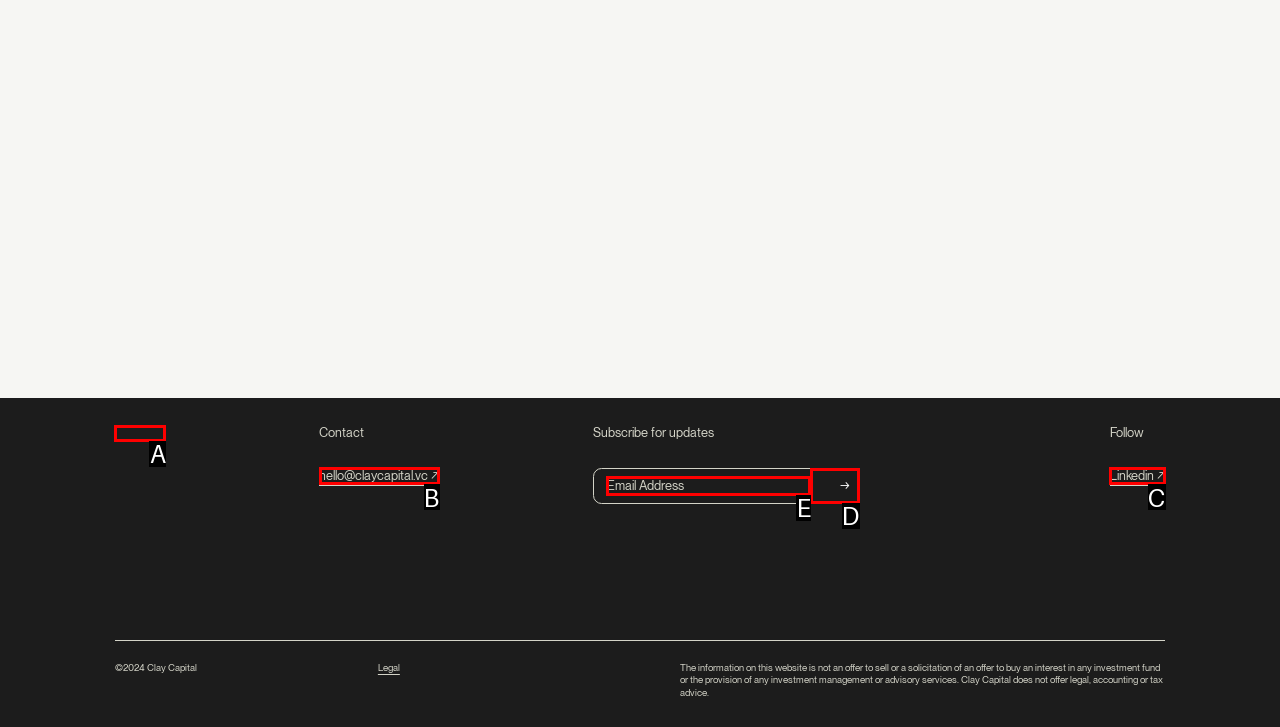Find the option that matches this description: Melanoma
Provide the matching option's letter directly.

None